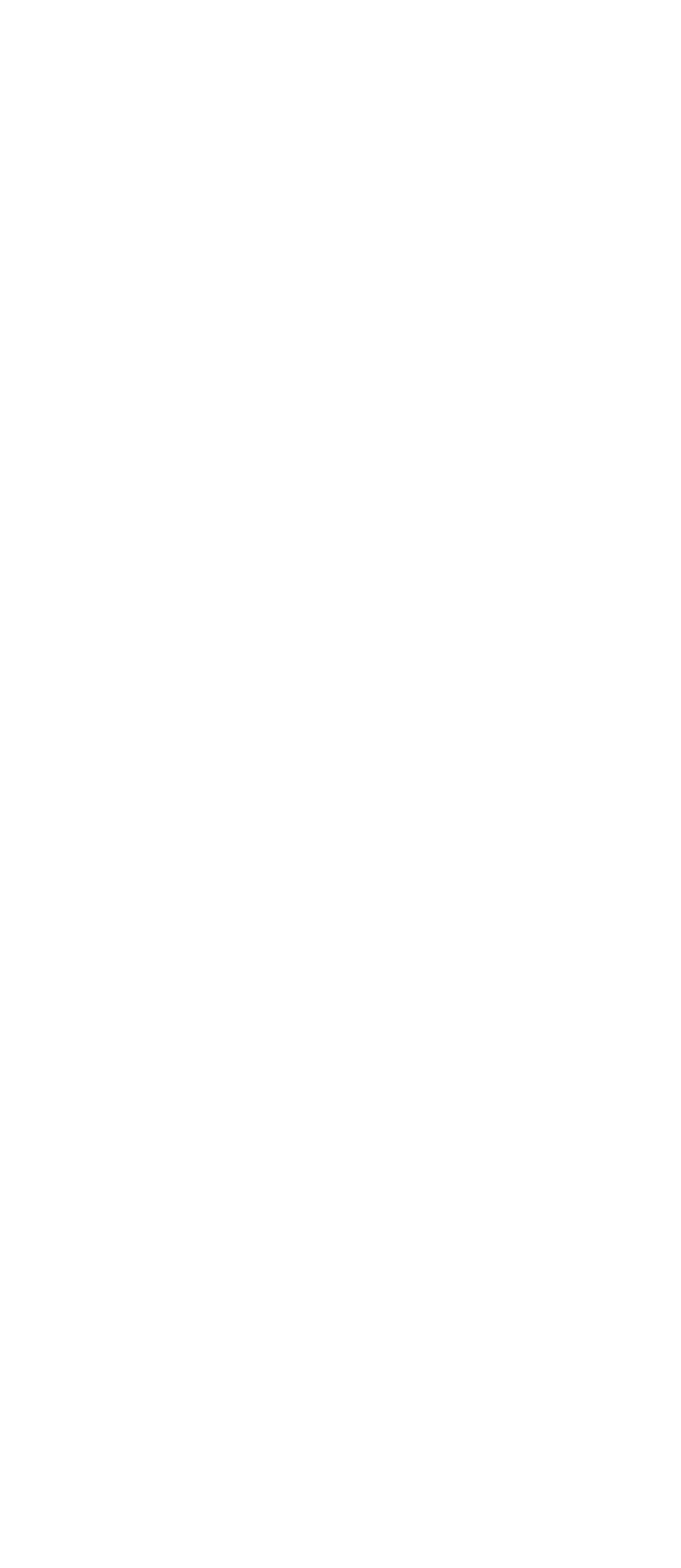Find the bounding box coordinates for the UI element that matches this description: "parent_node: Email name="wpforms[fields][66][]" value="Email"".

[0.06, 0.738, 0.096, 0.754]